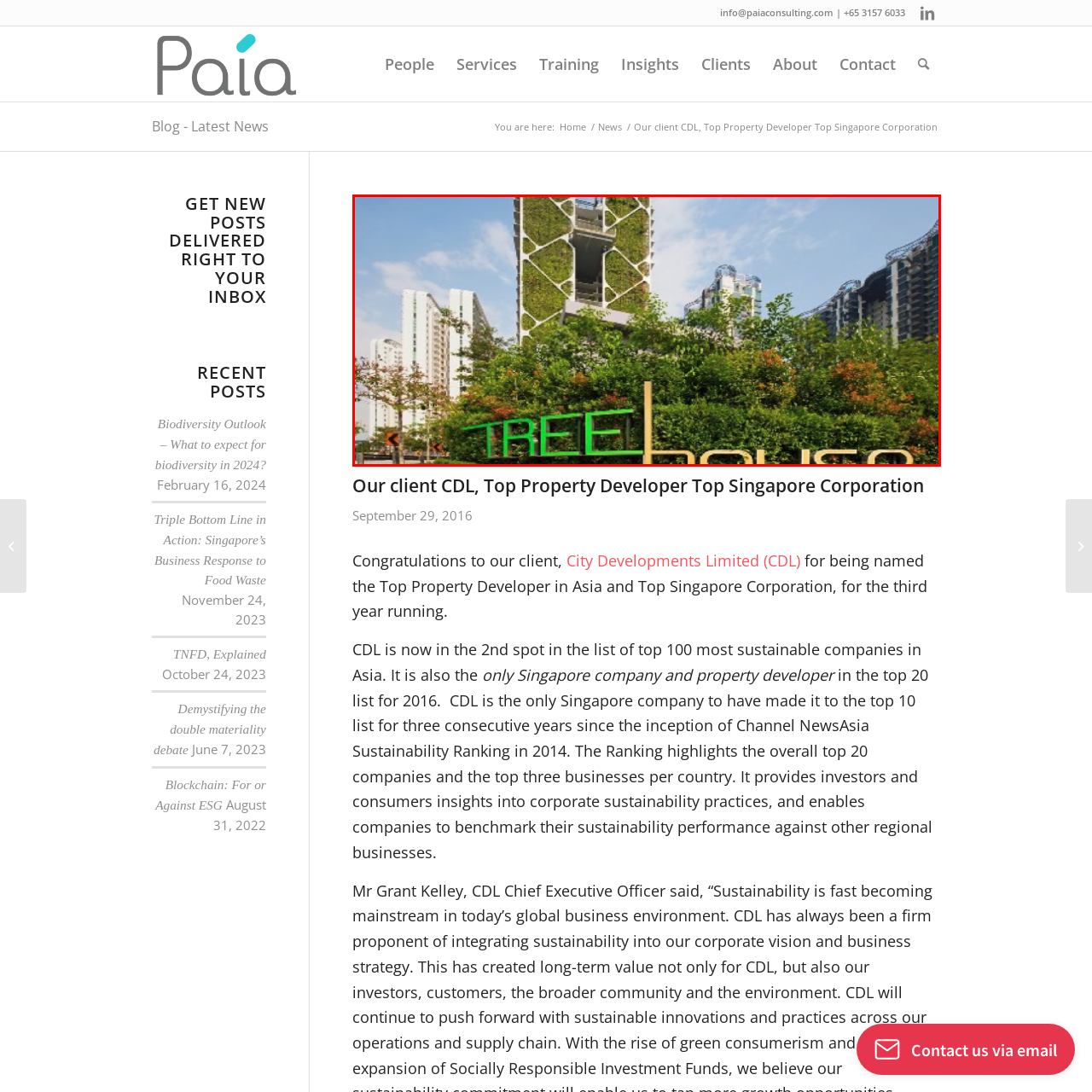What is City Developments Limited (CDL) recognized for? Look at the image outlined by the red bounding box and provide a succinct answer in one word or a brief phrase.

Sustainable initiatives in Asia